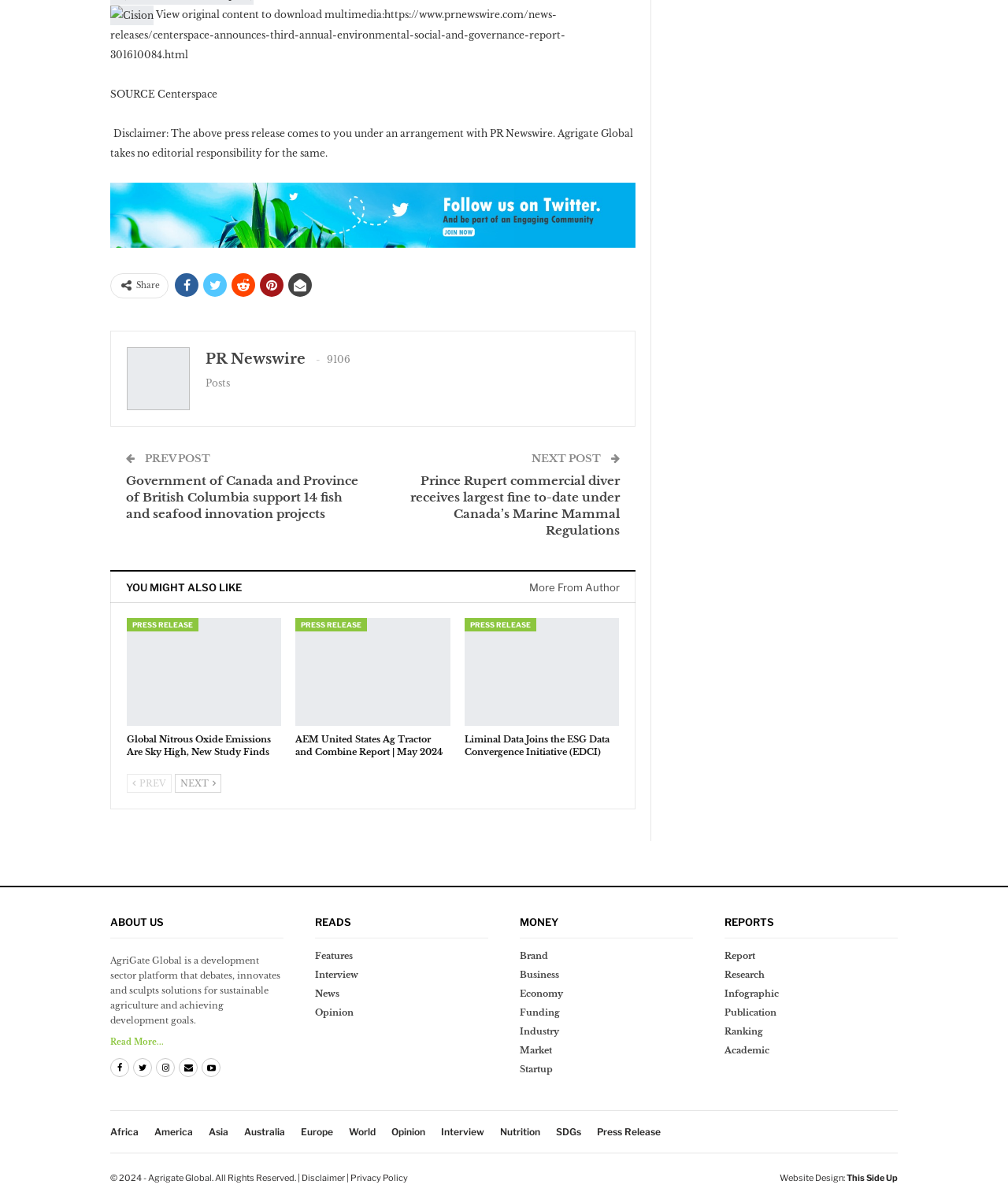What is the name of the platform?
Refer to the image and give a detailed answer to the question.

The name of the platform can be found in the footer section of the webpage, where it is written 'AgriGate Global is a development sector platform that debates, innovates and sculpts solutions for sustainable agriculture and achieving development goals.'